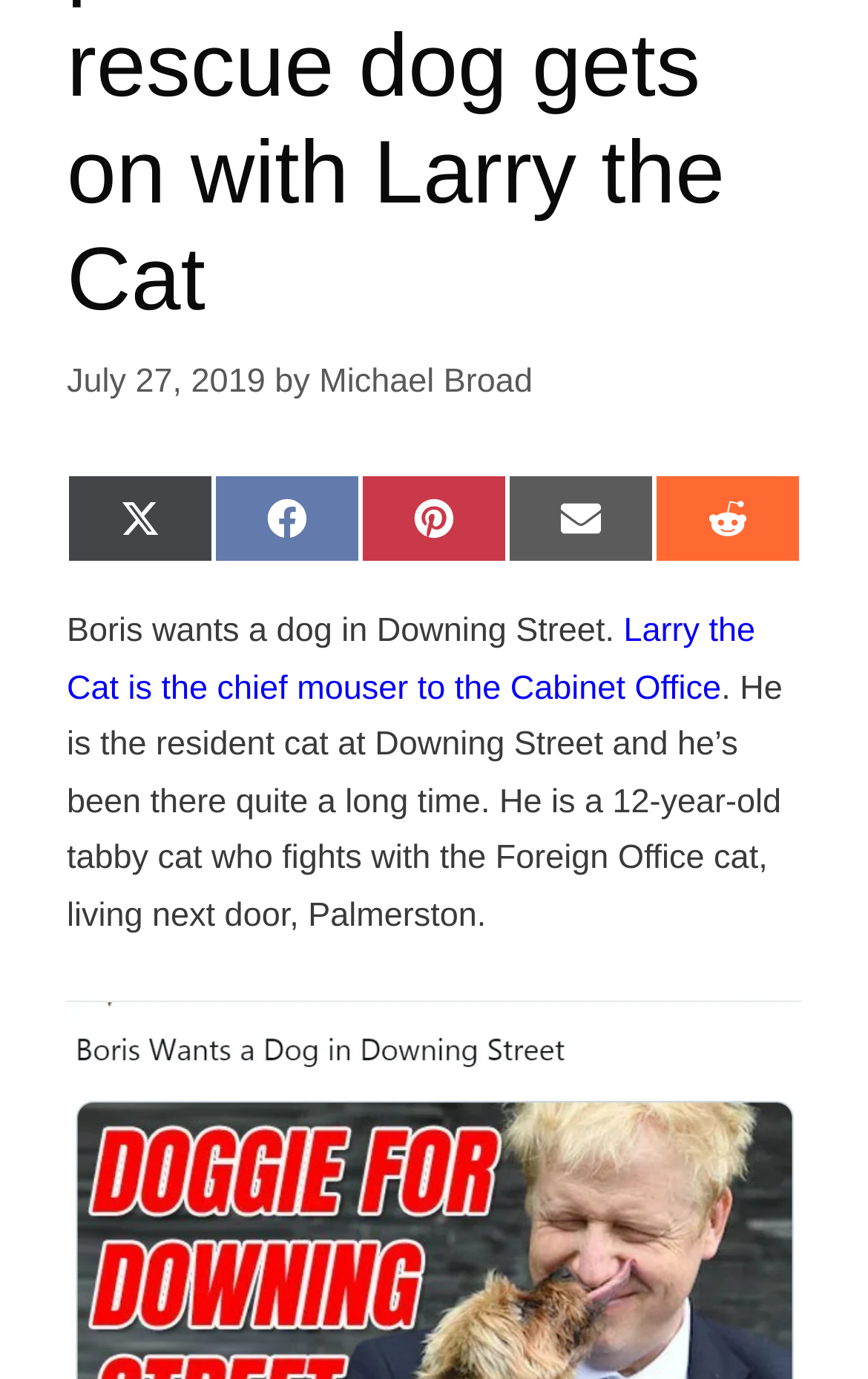How old is Larry the Cat?
From the details in the image, answer the question comprehensively.

The article states that Larry the Cat is a '12-year-old tabby cat', which provides his age.